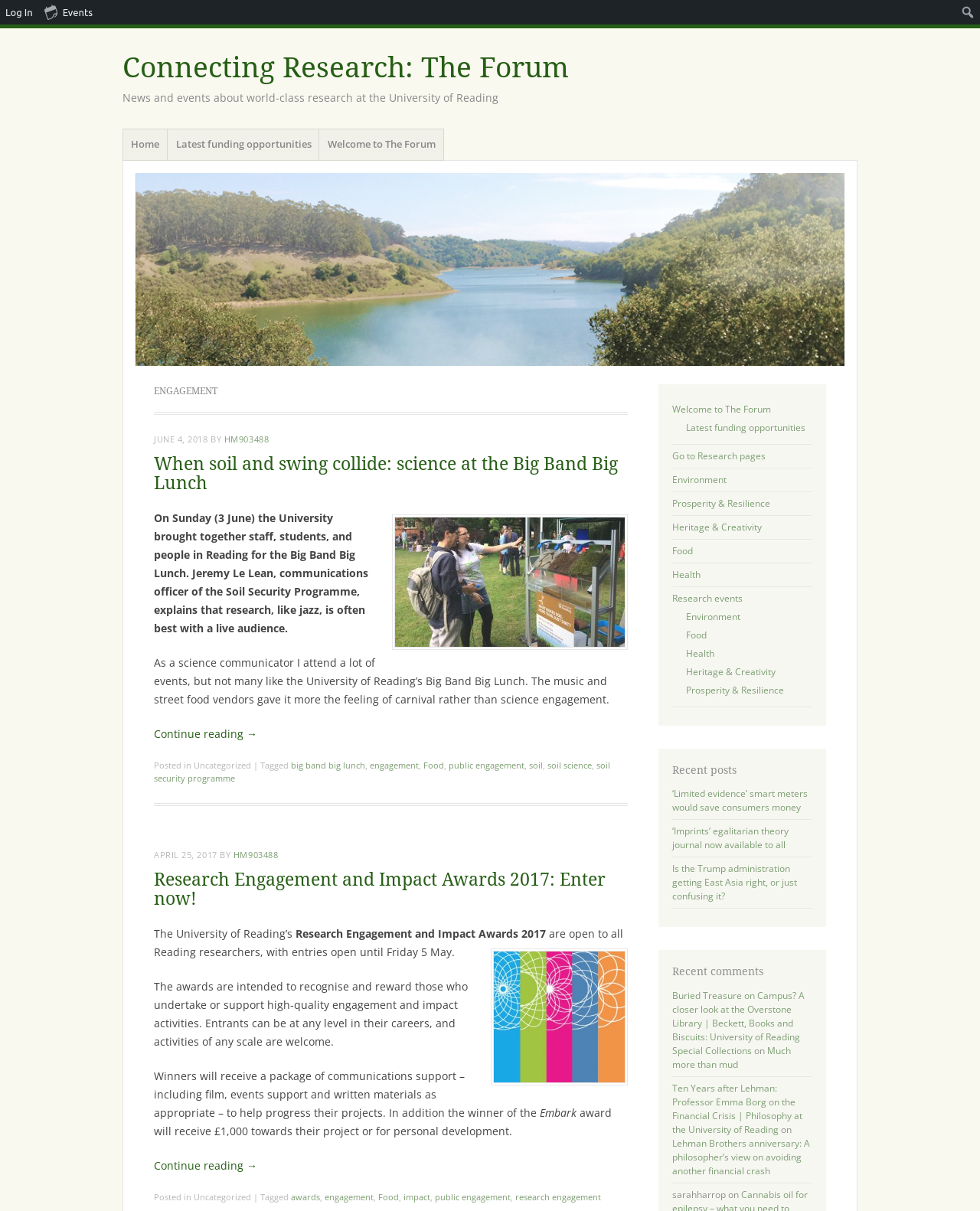What are the categories of research events listed?
Refer to the image and provide a concise answer in one word or phrase.

Environment, Food, Health, Heritage & Creativity, Prosperity & Resilience